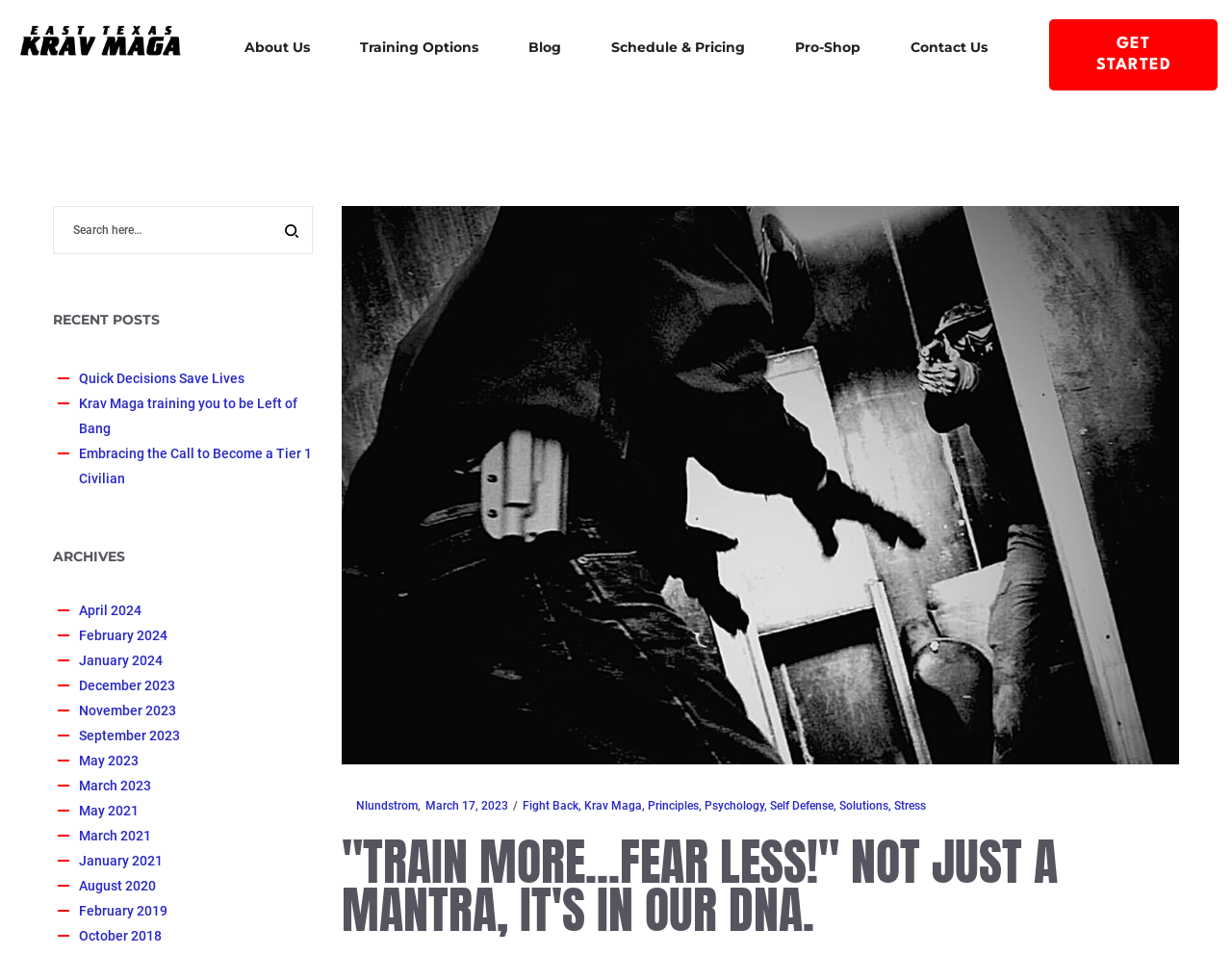Please identify the bounding box coordinates of the element on the webpage that should be clicked to follow this instruction: "Check the 'Schedule & Pricing' page". The bounding box coordinates should be given as four float numbers between 0 and 1, formatted as [left, top, right, bottom].

[0.476, 0.02, 0.625, 0.079]